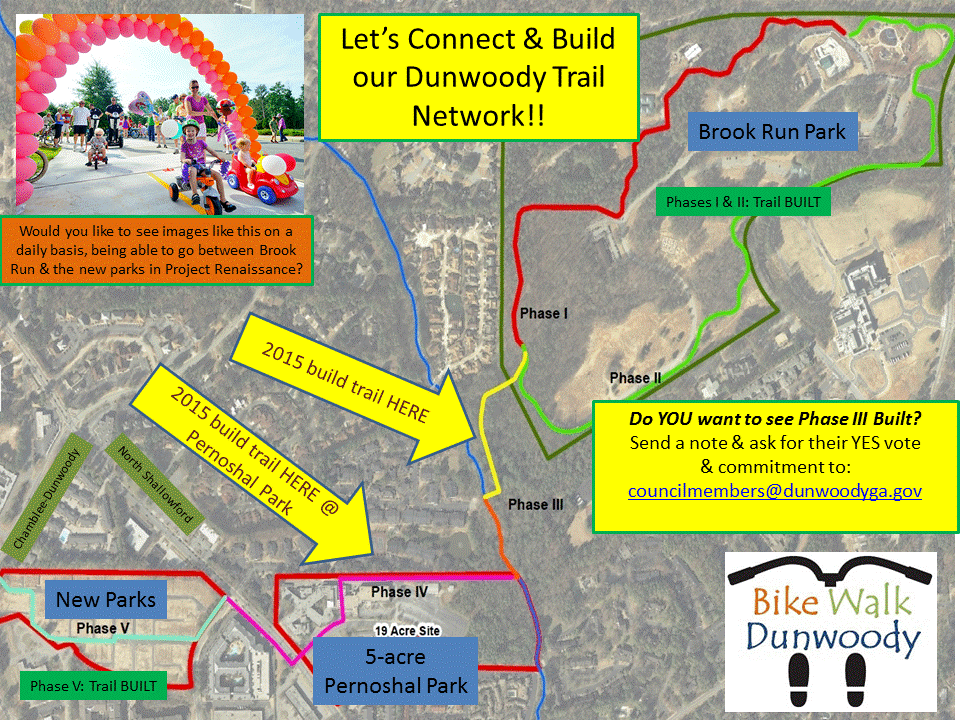Provide a short, one-word or phrase answer to the question below:
What is the call to action in the image?

Visualize daily biking experiences